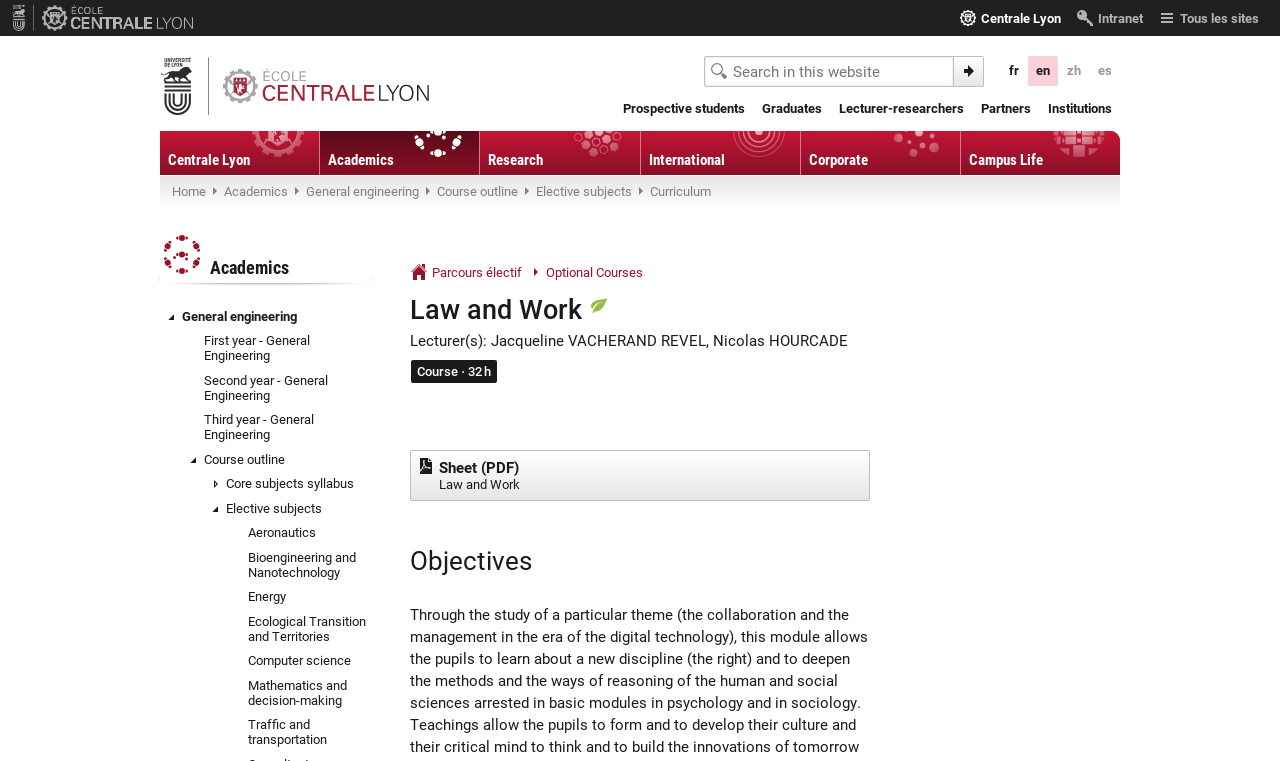Provide your answer in one word or a succinct phrase for the question: 
What is the main topic of the webpage?

Optional Courses Curriculum